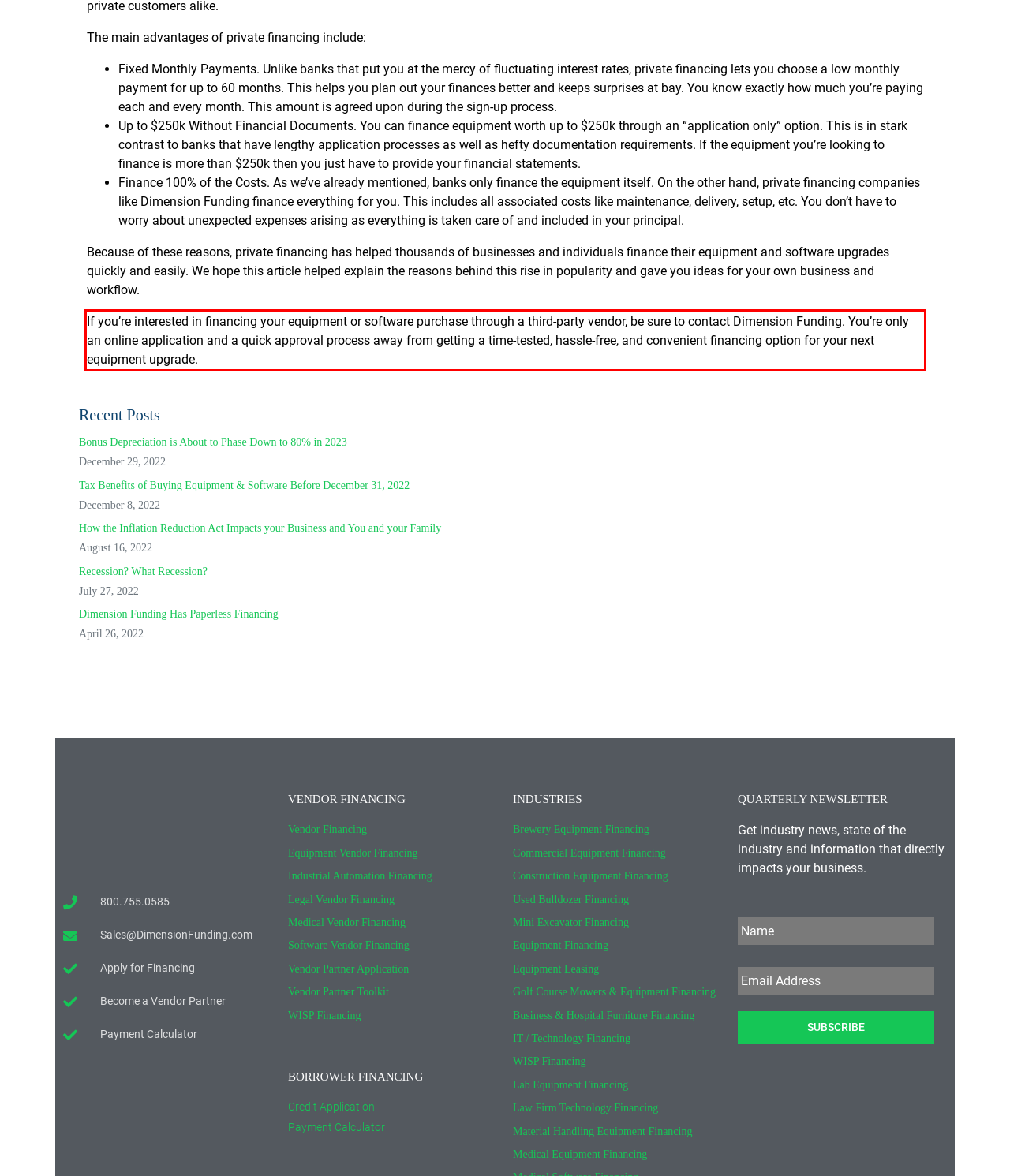Look at the screenshot of the webpage, locate the red rectangle bounding box, and generate the text content that it contains.

If you’re interested in financing your equipment or software purchase through a third-party vendor, be sure to contact Dimension Funding. You’re only an online application and a quick approval process away from getting a time-tested, hassle-free, and convenient financing option for your next equipment upgrade.